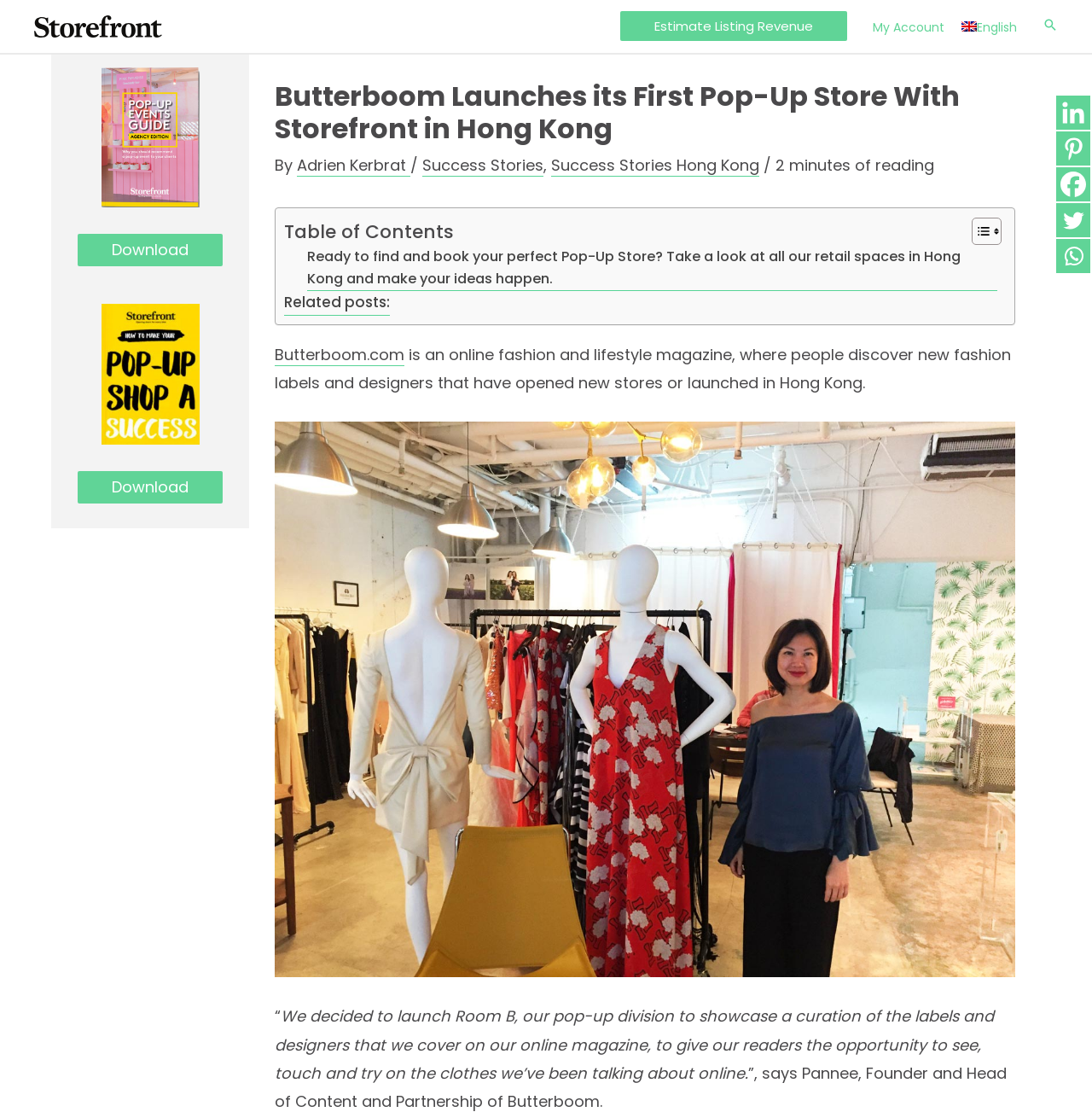Can you identify the bounding box coordinates of the clickable region needed to carry out this instruction: 'Search for something'? The coordinates should be four float numbers within the range of 0 to 1, stated as [left, top, right, bottom].

[0.955, 0.014, 0.969, 0.033]